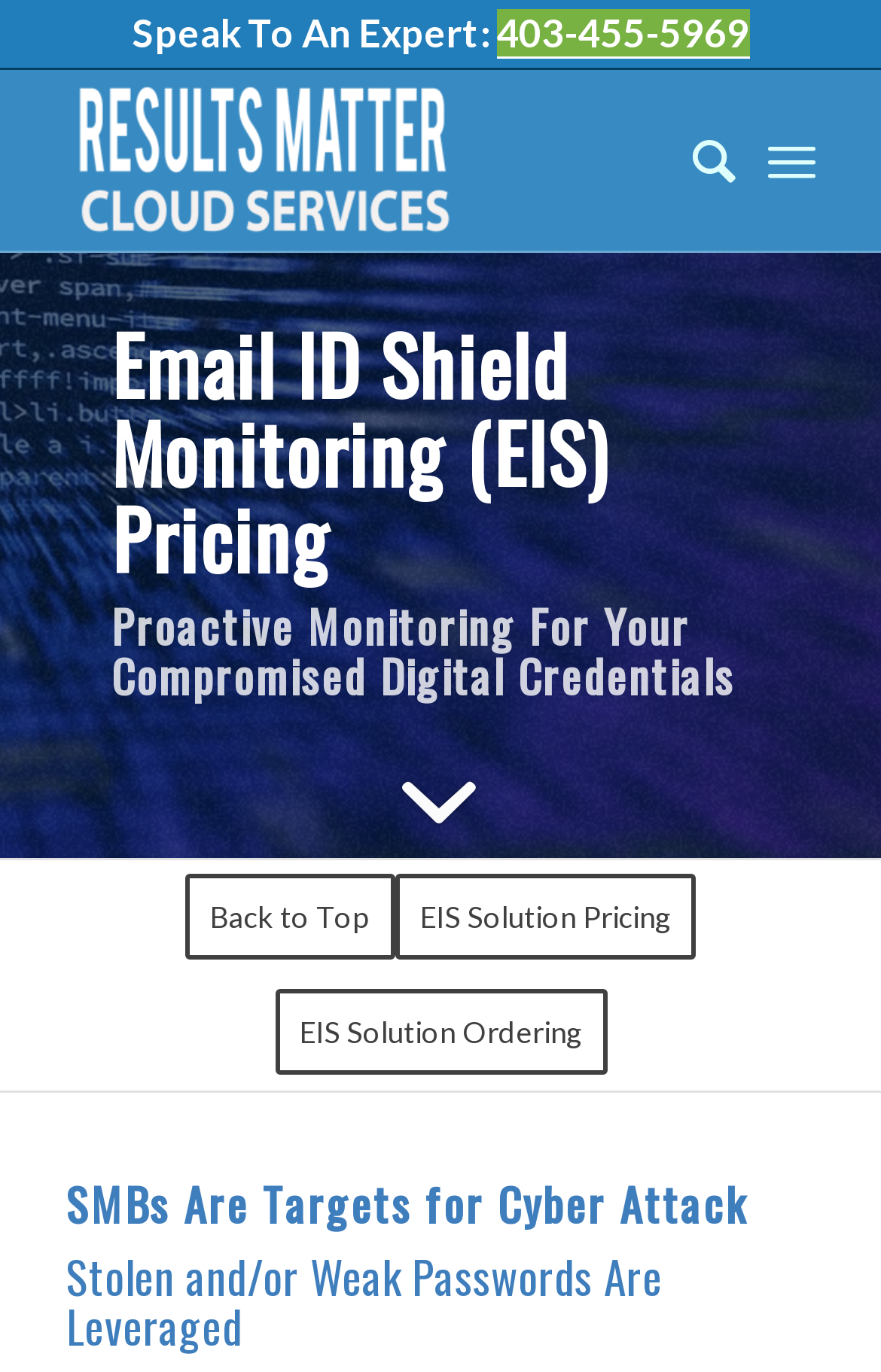Can you find the bounding box coordinates for the element that needs to be clicked to execute this instruction: "Learn about EIS Solution Pricing"? The coordinates should be given as four float numbers between 0 and 1, i.e., [left, top, right, bottom].

[0.449, 0.651, 0.79, 0.686]